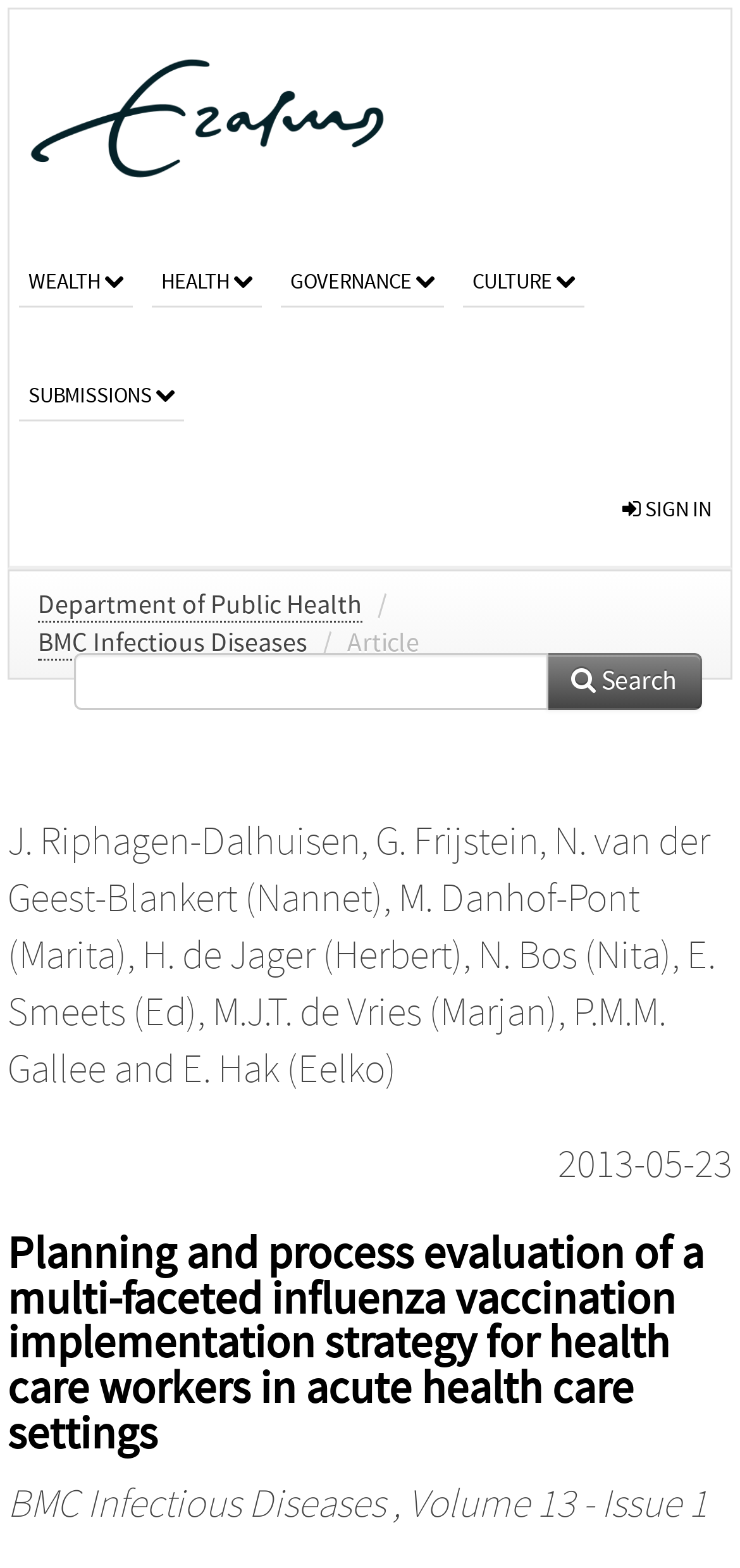Can you provide the bounding box coordinates for the element that should be clicked to implement the instruction: "sign in"?

[0.815, 0.289, 0.987, 0.361]